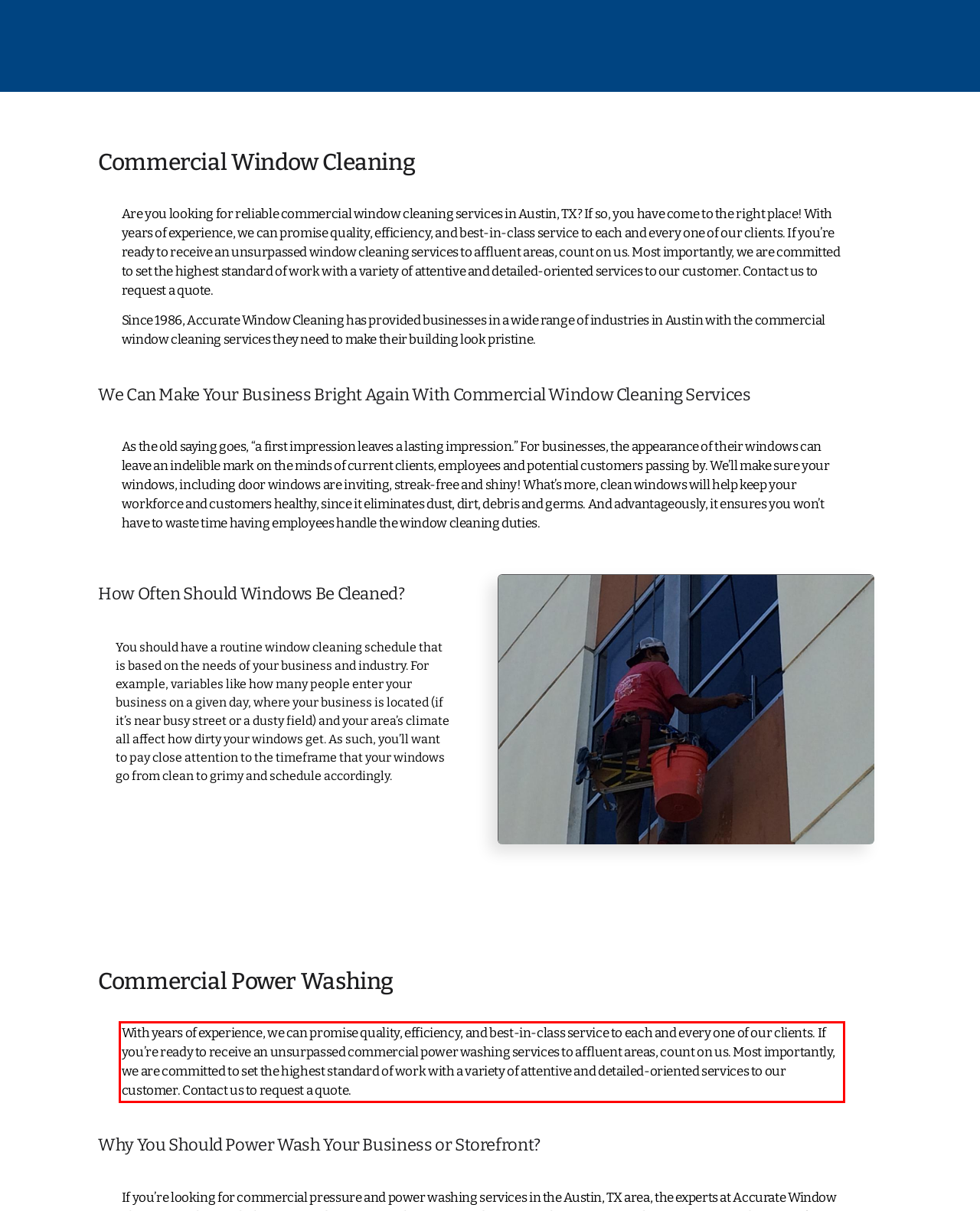Examine the screenshot of the webpage, locate the red bounding box, and perform OCR to extract the text contained within it.

With years of experience, we can promise quality, efficiency, and best-in-class service to each and every one of our clients. If you’re ready to receive an unsurpassed commercial power washing services to affluent areas, count on us. Most importantly, we are committed to set the highest standard of work with a variety of attentive and detailed-oriented services to our customer. Contact us to request a quote.